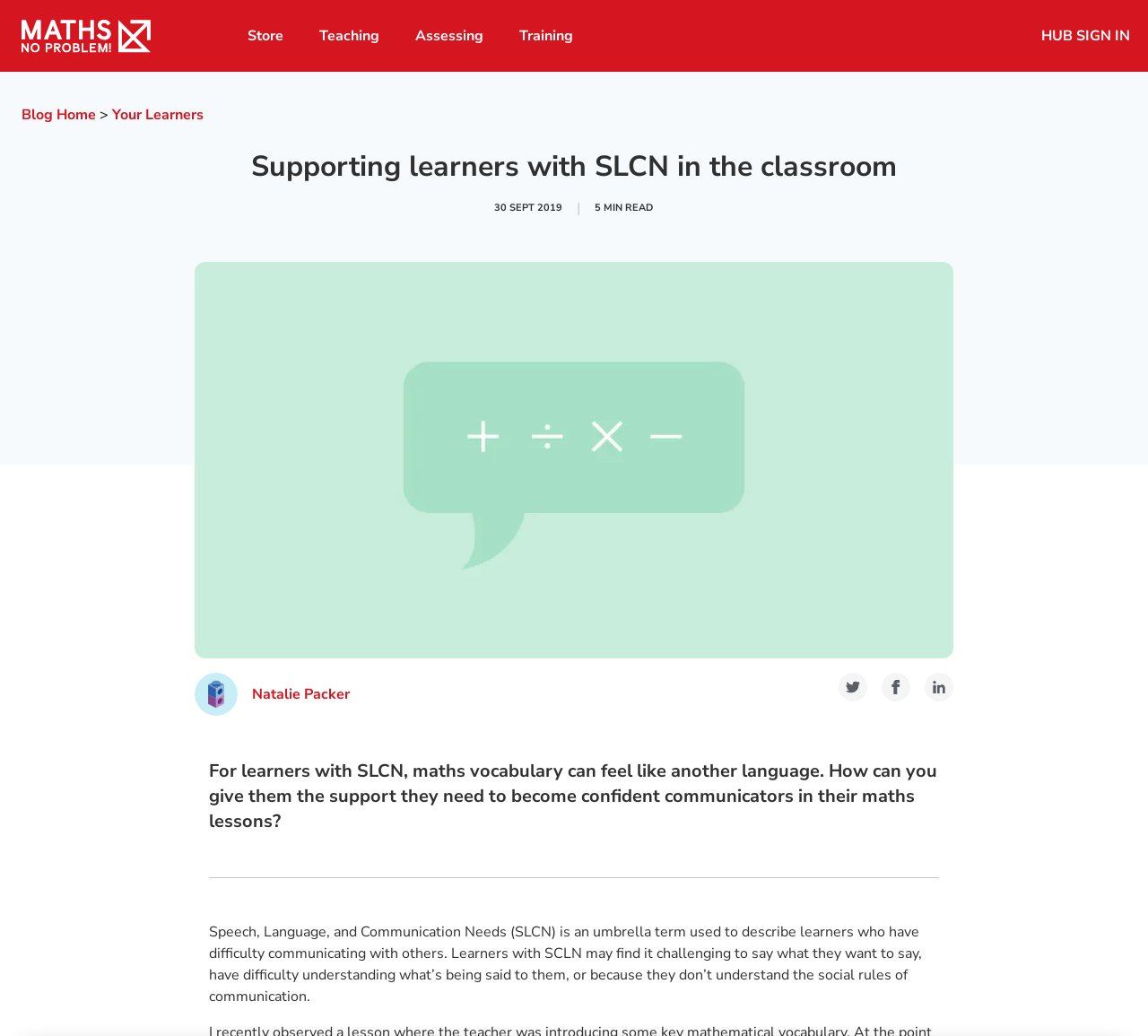What is the purpose of the webpage?
Answer the question based on the image using a single word or a brief phrase.

Supporting learners with SLCN in maths classroom